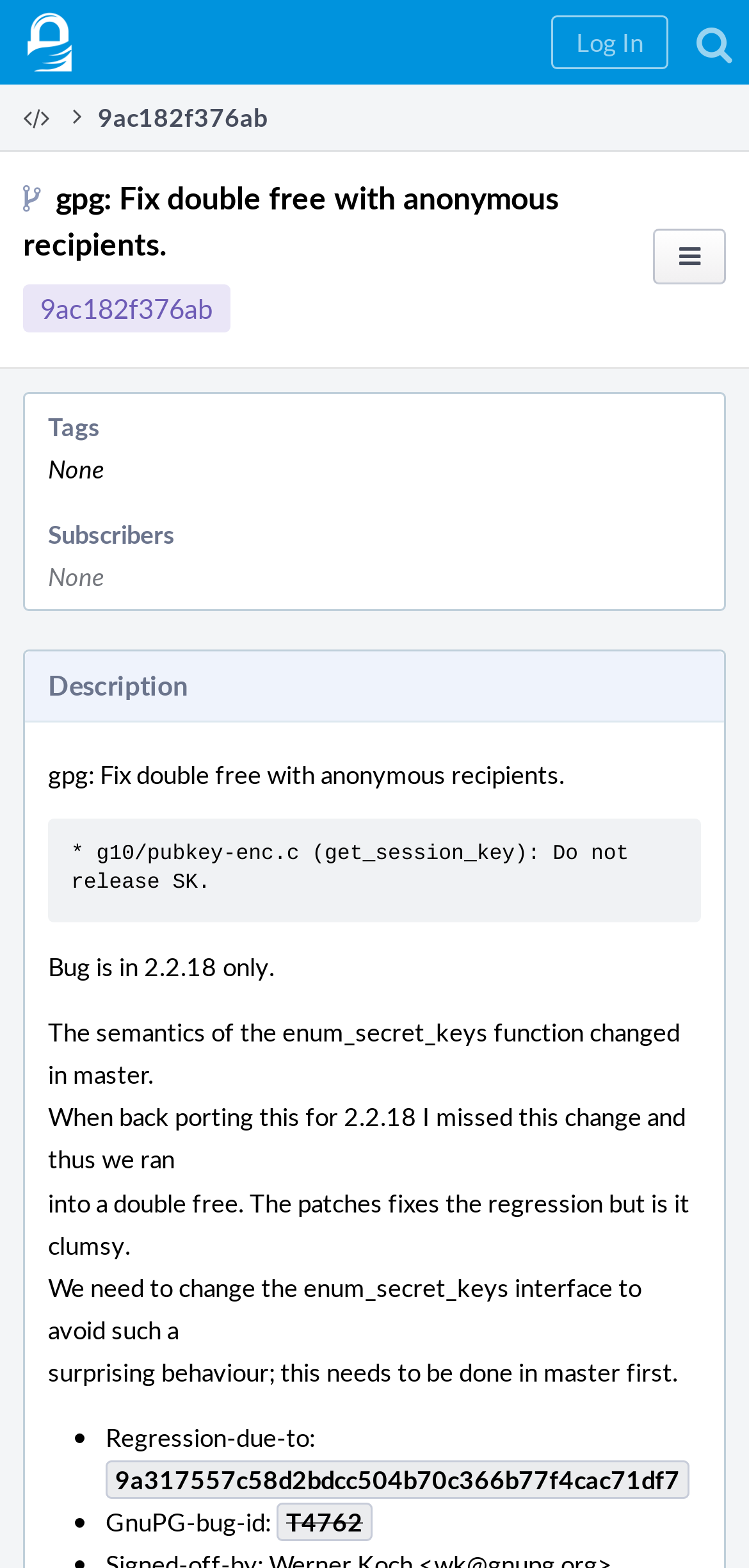Determine the bounding box coordinates of the section to be clicked to follow the instruction: "Check the 'Subscribers' information". The coordinates should be given as four float numbers between 0 and 1, formatted as [left, top, right, bottom].

[0.064, 0.33, 0.233, 0.352]